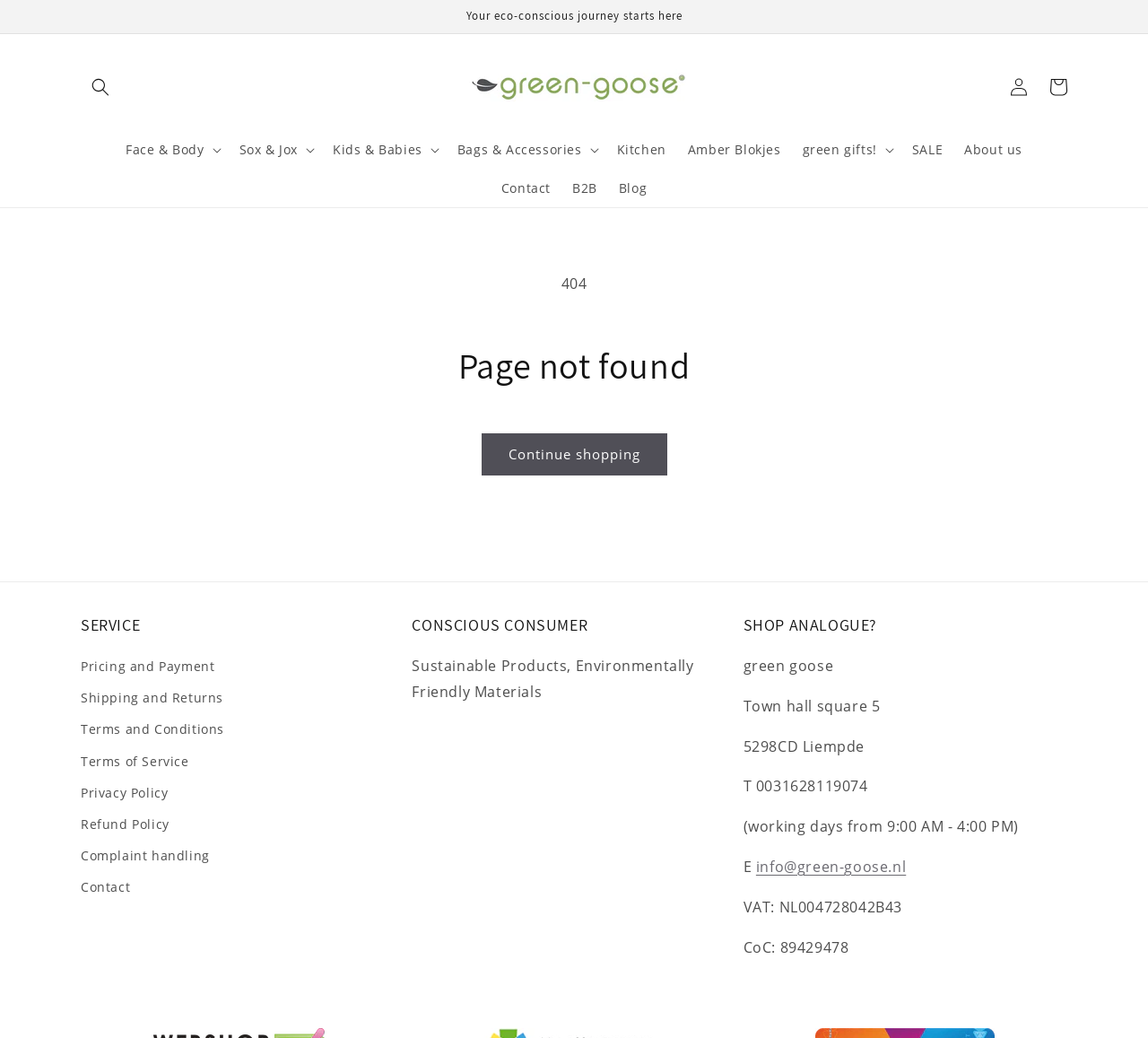Please identify the bounding box coordinates of the element I need to click to follow this instruction: "Go to Face & Body".

[0.1, 0.127, 0.199, 0.163]